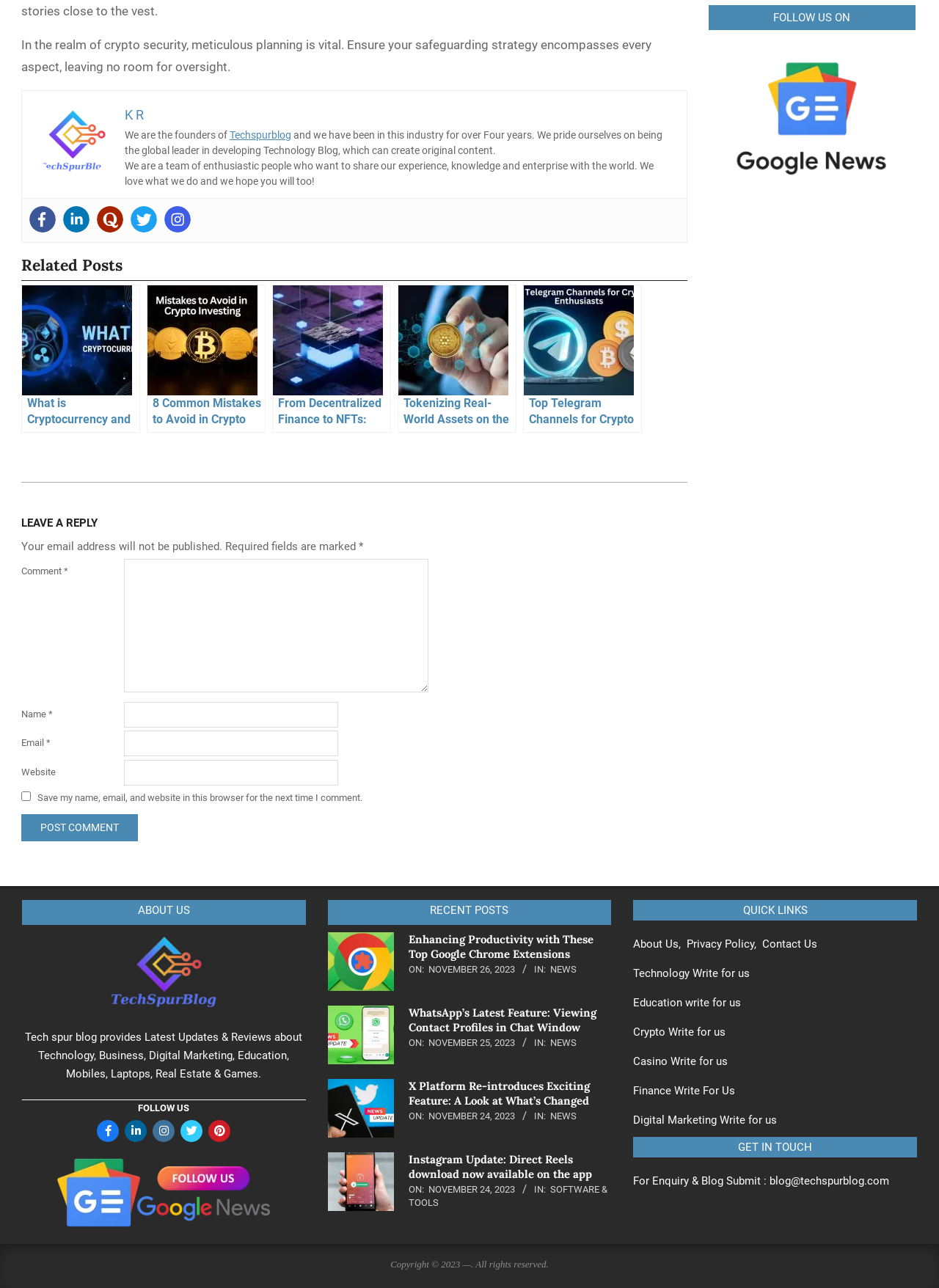Please provide the bounding box coordinates for the element that needs to be clicked to perform the instruction: "Enter your name in the input field". The coordinates must consist of four float numbers between 0 and 1, formatted as [left, top, right, bottom].

[0.132, 0.545, 0.36, 0.565]